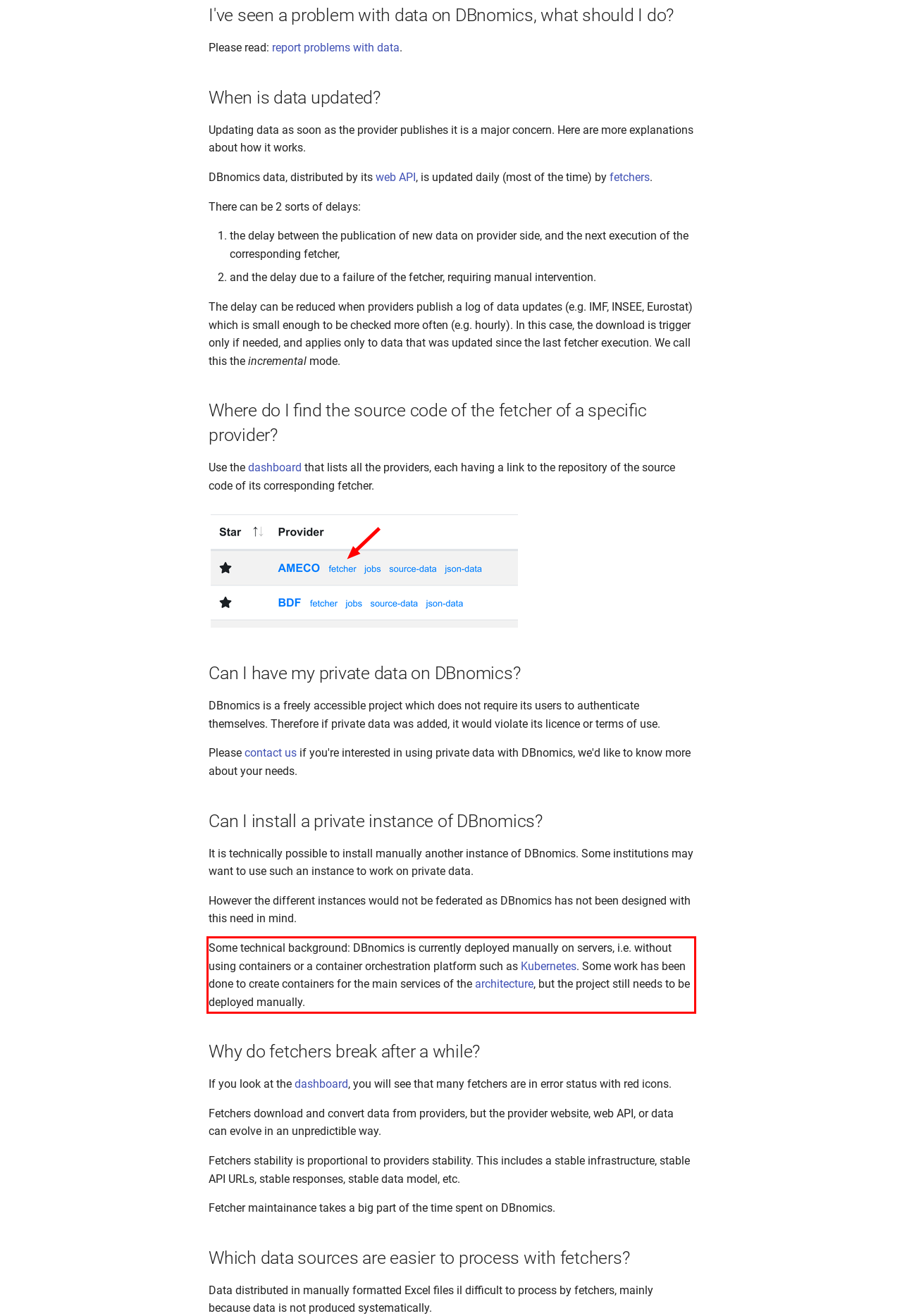Please perform OCR on the text within the red rectangle in the webpage screenshot and return the text content.

Some technical background: DBnomics is currently deployed manually on servers, i.e. without using containers or a container orchestration platform such as Kubernetes. Some work has been done to create containers for the main services of the architecture, but the project still needs to be deployed manually.